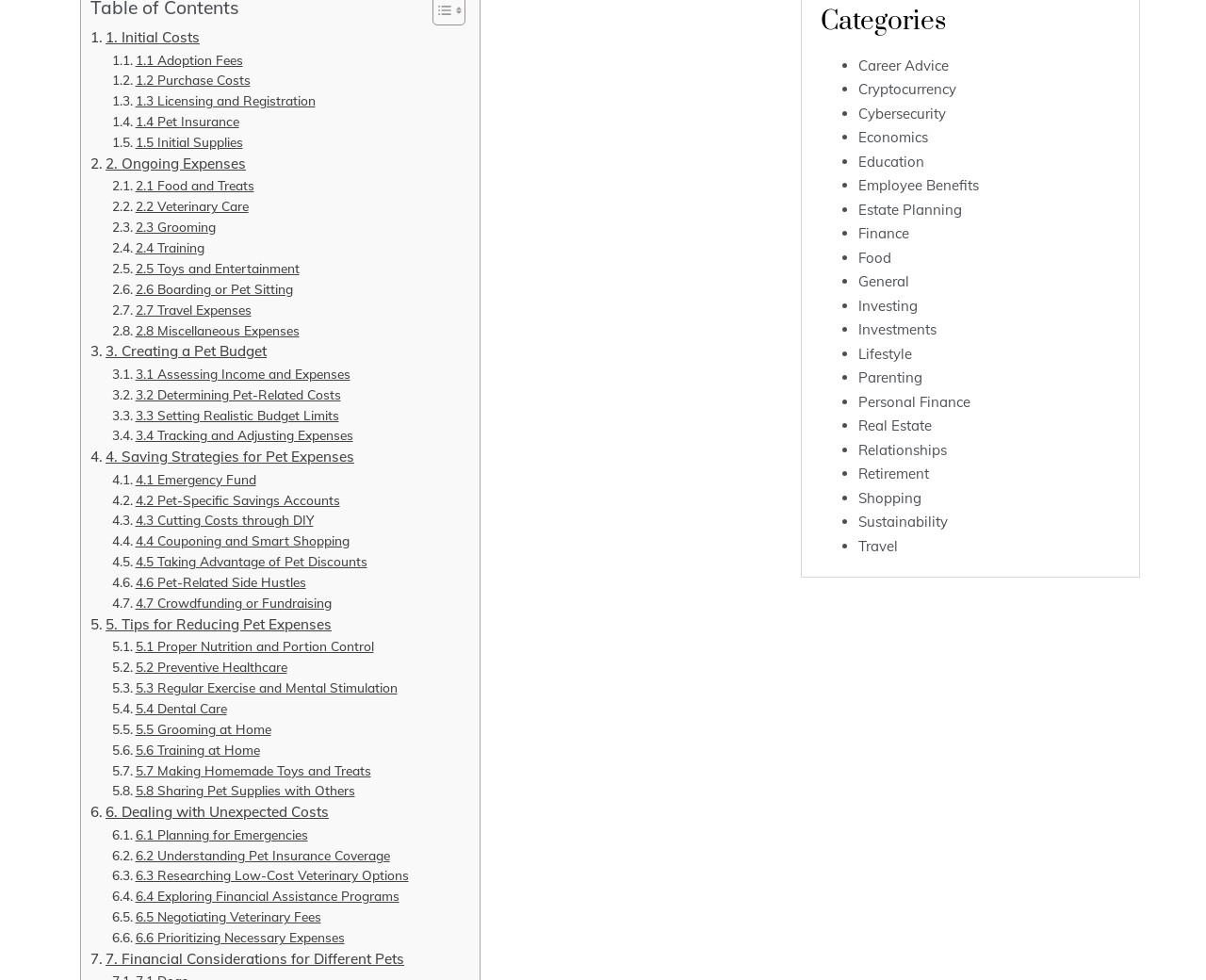Identify the bounding box coordinates of the clickable region necessary to fulfill the following instruction: "Click on '1. Initial Costs'". The bounding box coordinates should be four float numbers between 0 and 1, i.e., [left, top, right, bottom].

[0.075, 0.027, 0.166, 0.051]